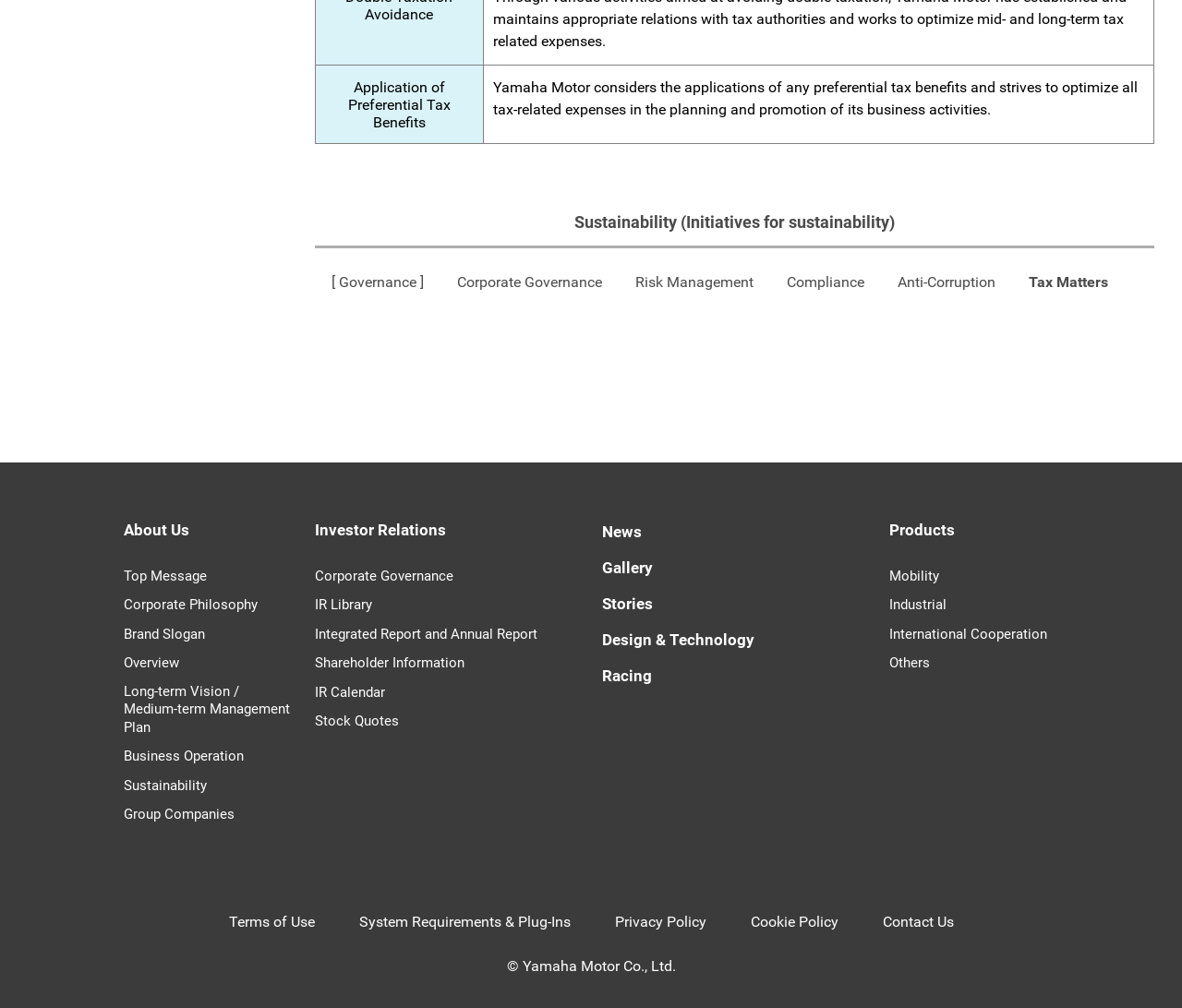Observe the image and answer the following question in detail: What is the copyright information of the website?

At the bottom of the webpage, I found a static text '© Yamaha Motor Co., Ltd.', which indicates that the website's content is copyrighted by Yamaha Motor Co., Ltd.